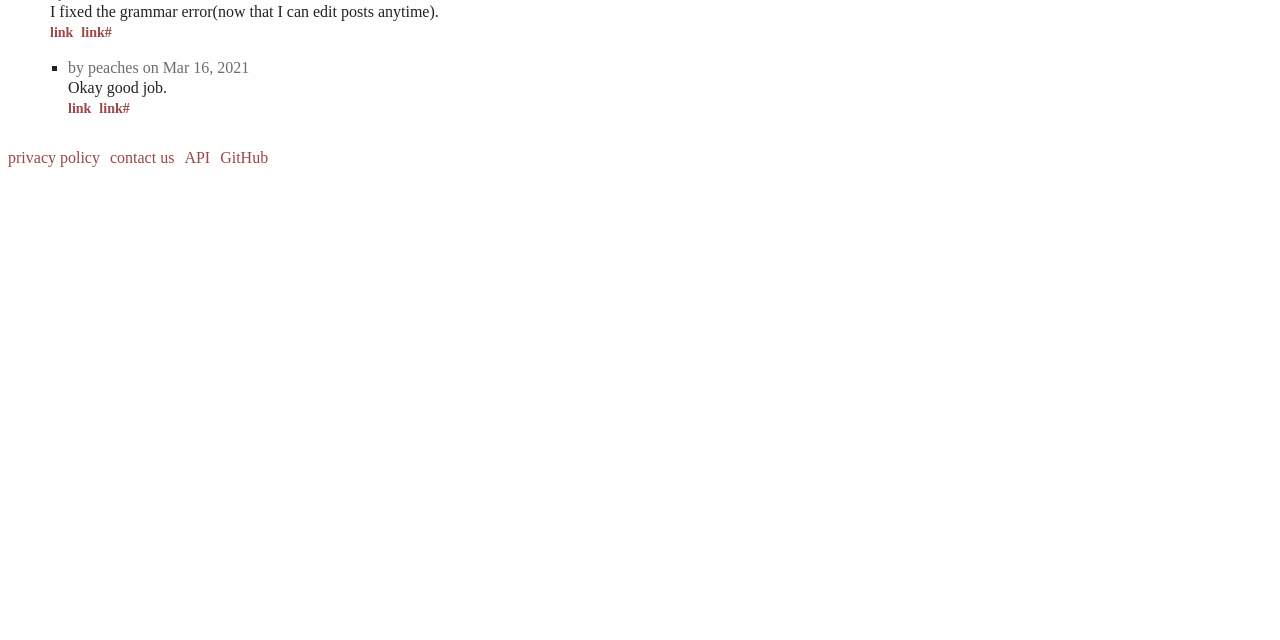Using the given element description, provide the bounding box coordinates (top-left x, top-left y, bottom-right x, bottom-right y) for the corresponding UI element in the screenshot: link#

[0.078, 0.158, 0.101, 0.181]